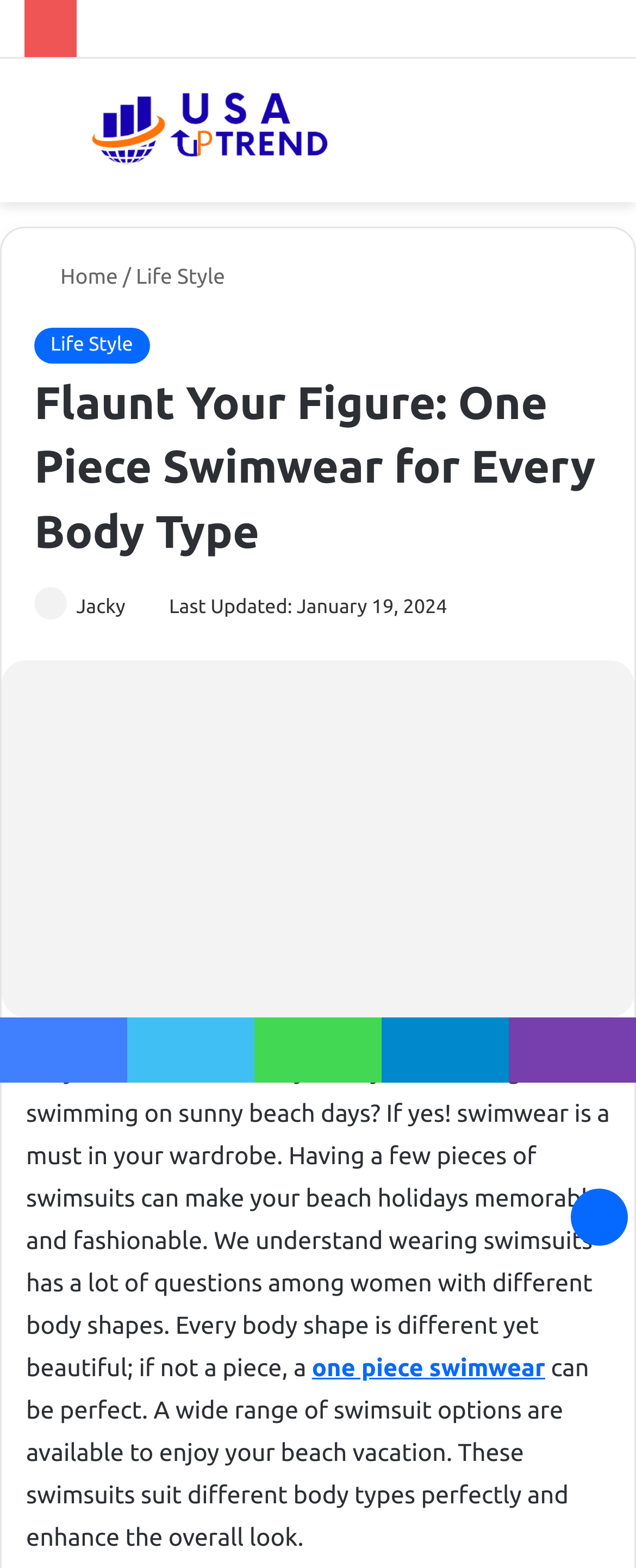Find the bounding box coordinates of the clickable region needed to perform the following instruction: "View Will Bohmann's Instagram". The coordinates should be provided as four float numbers between 0 and 1, i.e., [left, top, right, bottom].

None